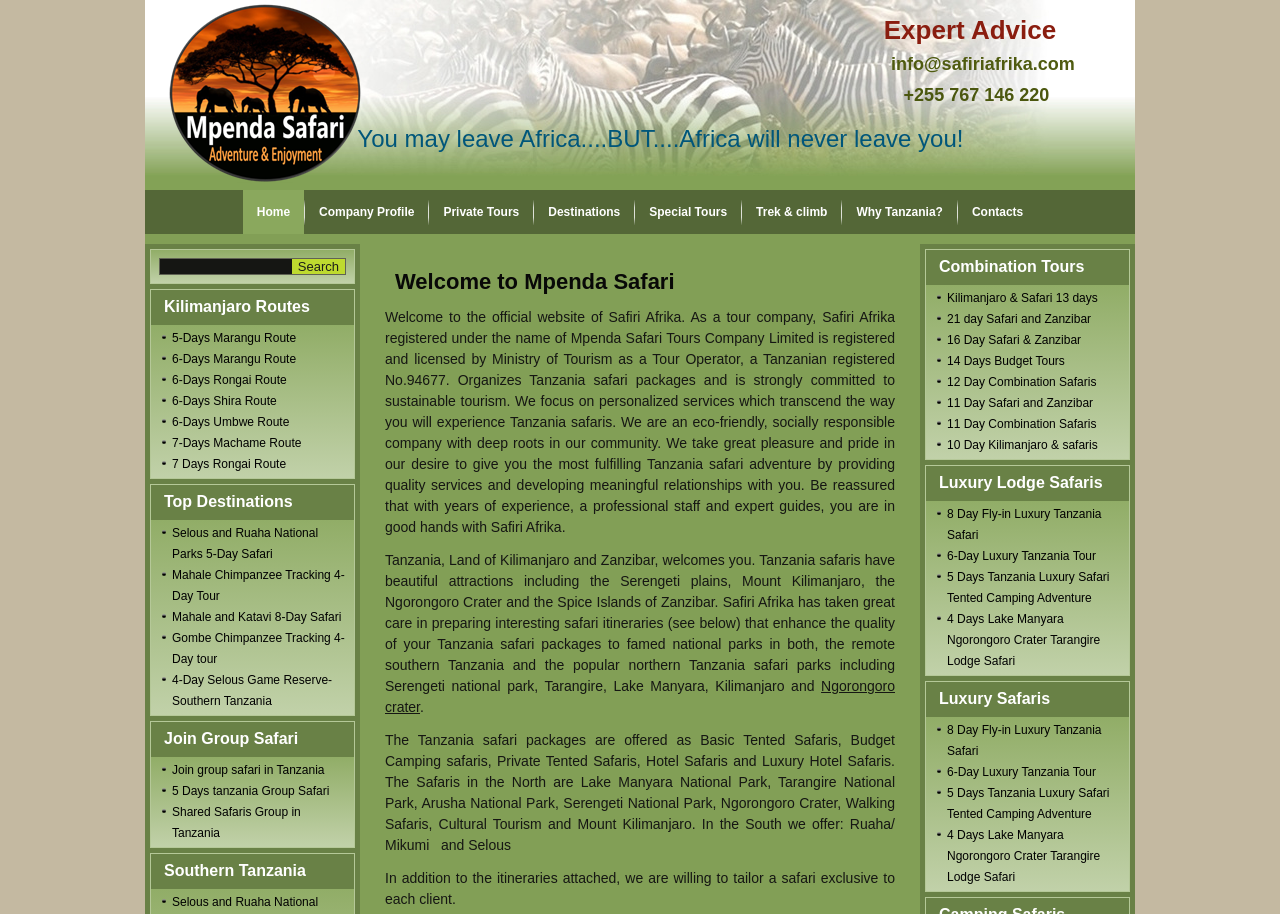What is the name of the national park mentioned in the webpage? Please answer the question using a single word or phrase based on the image.

Serengeti National Park